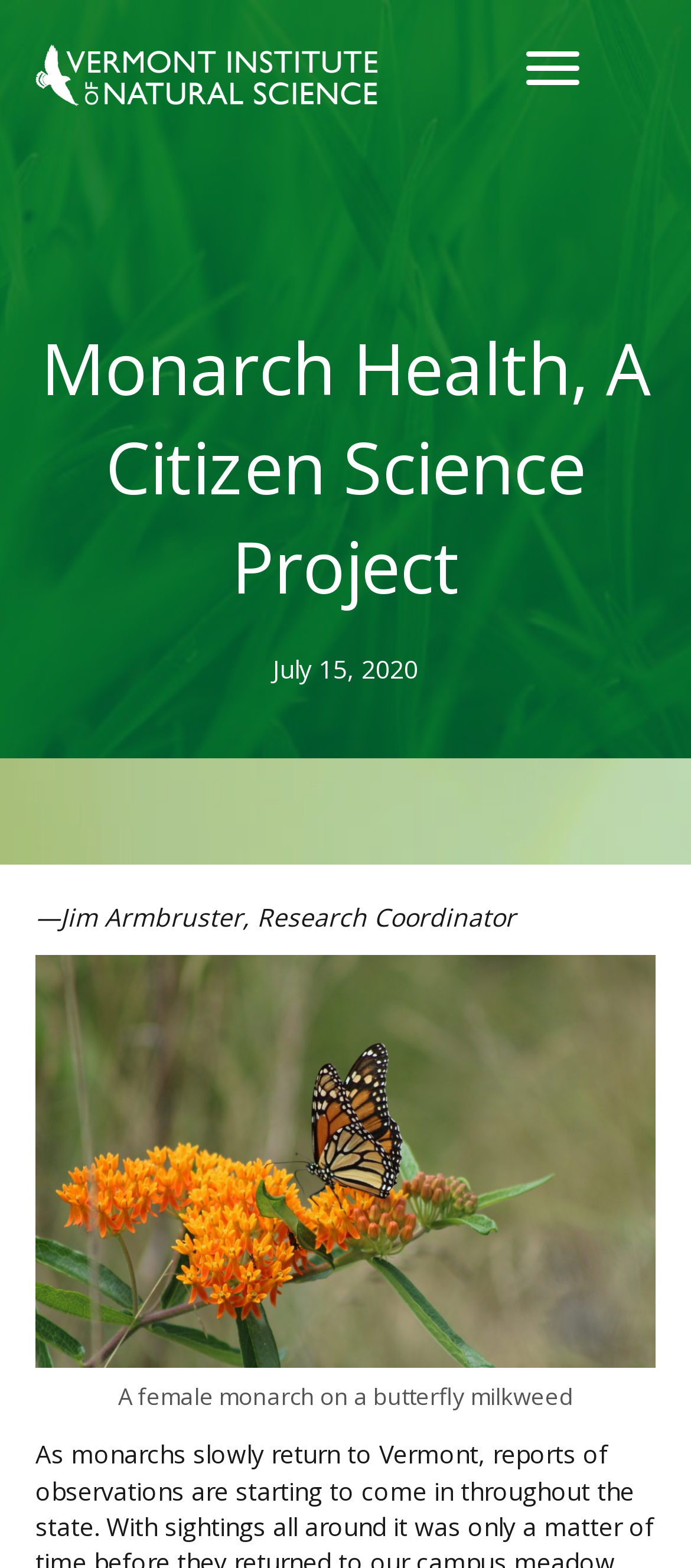Extract the top-level heading from the webpage and provide its text.

Monarch Health, A Citizen Science Project